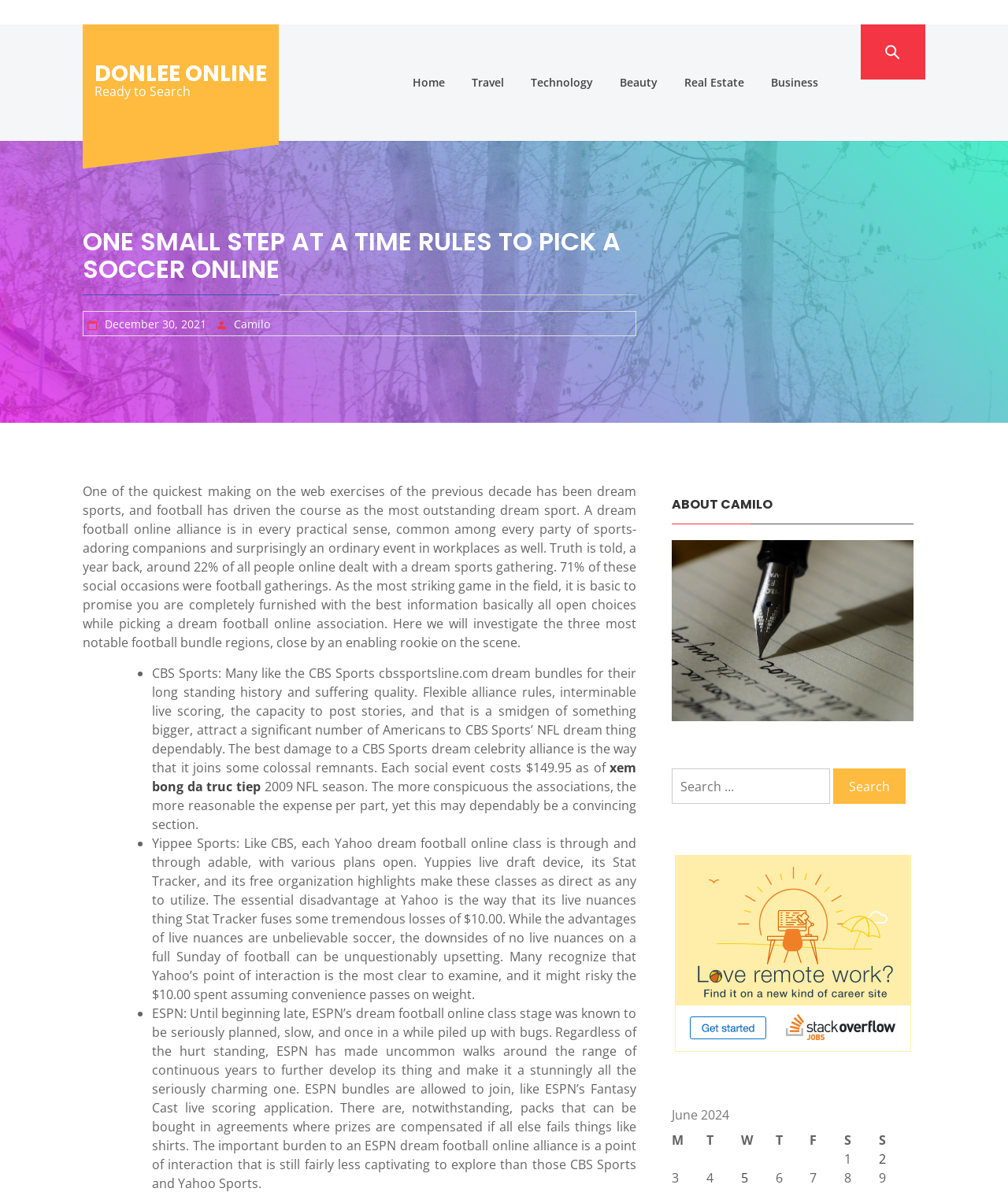Please find the bounding box coordinates of the element that must be clicked to perform the given instruction: "Read the article about 'ONE SMALL STEP AT A TIME RULES TO PICK A SOCCER ONLINE'". The coordinates should be four float numbers from 0 to 1, i.e., [left, top, right, bottom].

[0.082, 0.333, 0.631, 0.965]